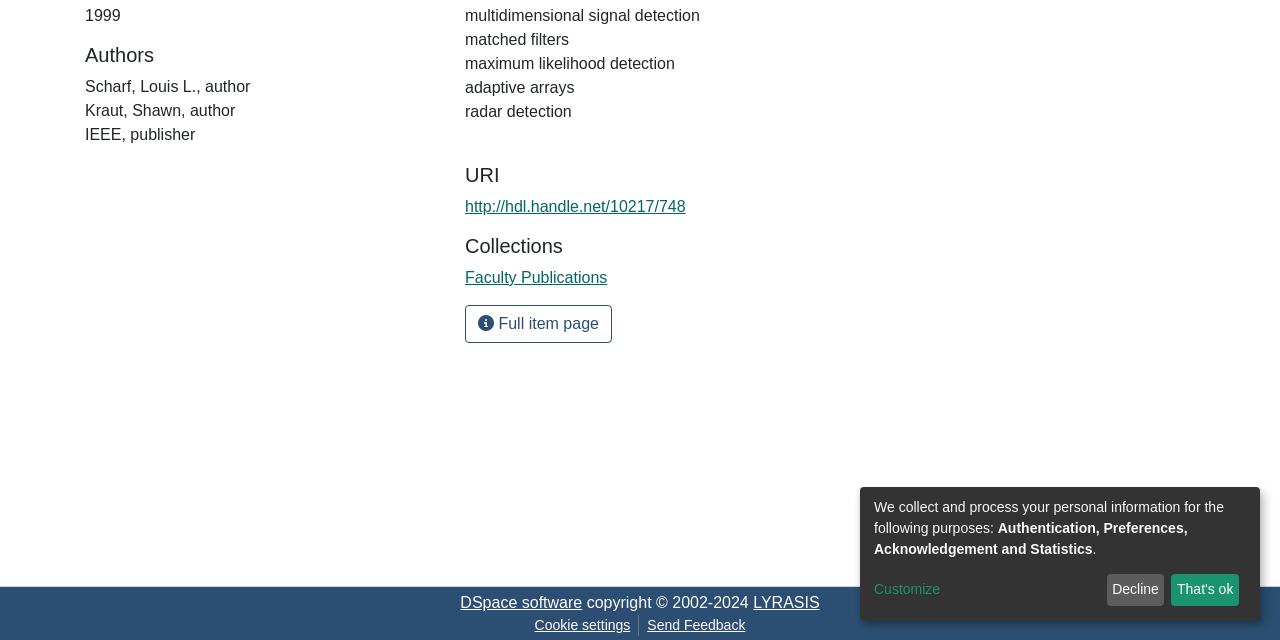From the given element description: "Faculty Publications", find the bounding box for the UI element. Provide the coordinates as four float numbers between 0 and 1, in the order [left, top, right, bottom].

[0.363, 0.42, 0.474, 0.447]